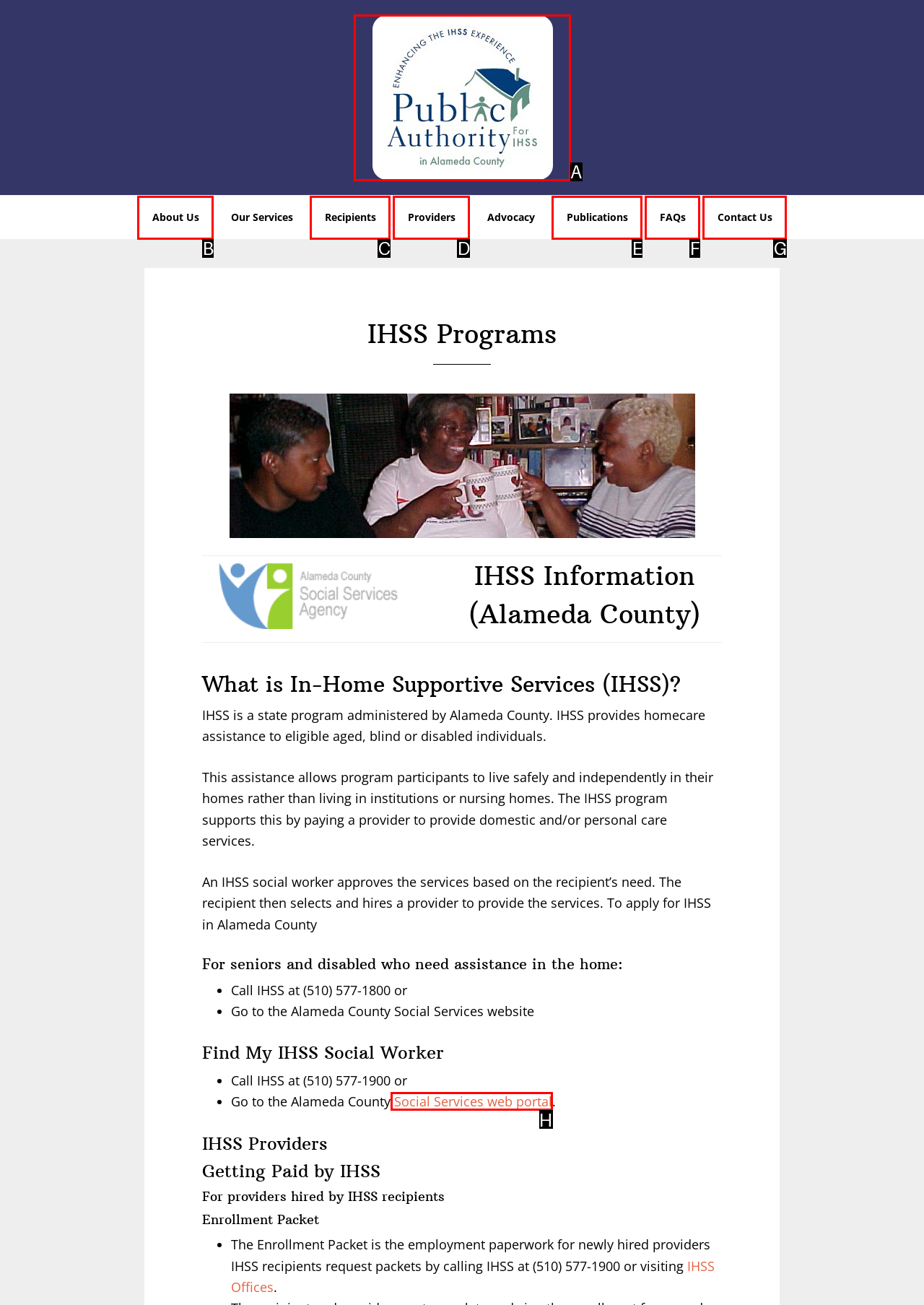Choose the letter of the element that should be clicked to complete the task: Click on 'Social Services web portal'
Answer with the letter from the possible choices.

H